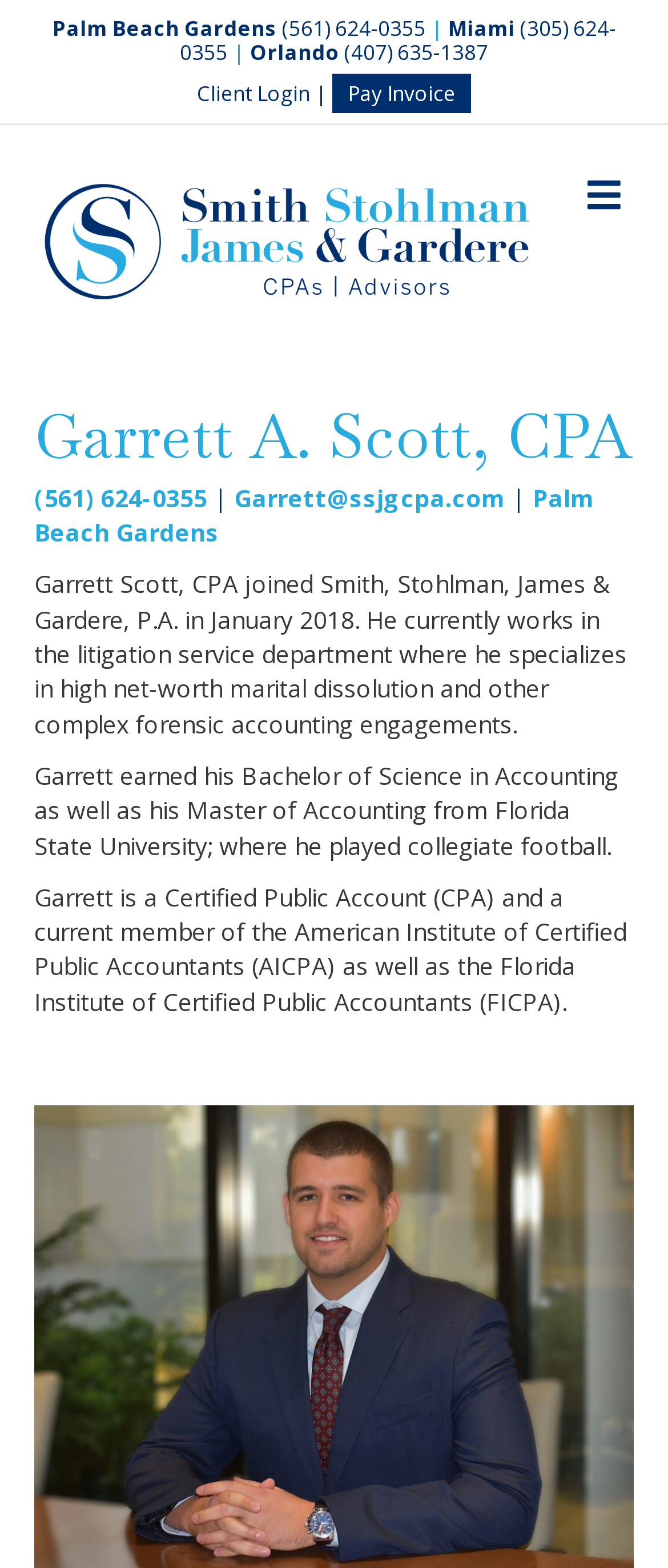From the webpage screenshot, identify the region described by Palm Beach Gardens. Provide the bounding box coordinates as (top-left x, top-left y, bottom-right x, bottom-right y), with each value being a floating point number between 0 and 1.

[0.078, 0.009, 0.414, 0.027]